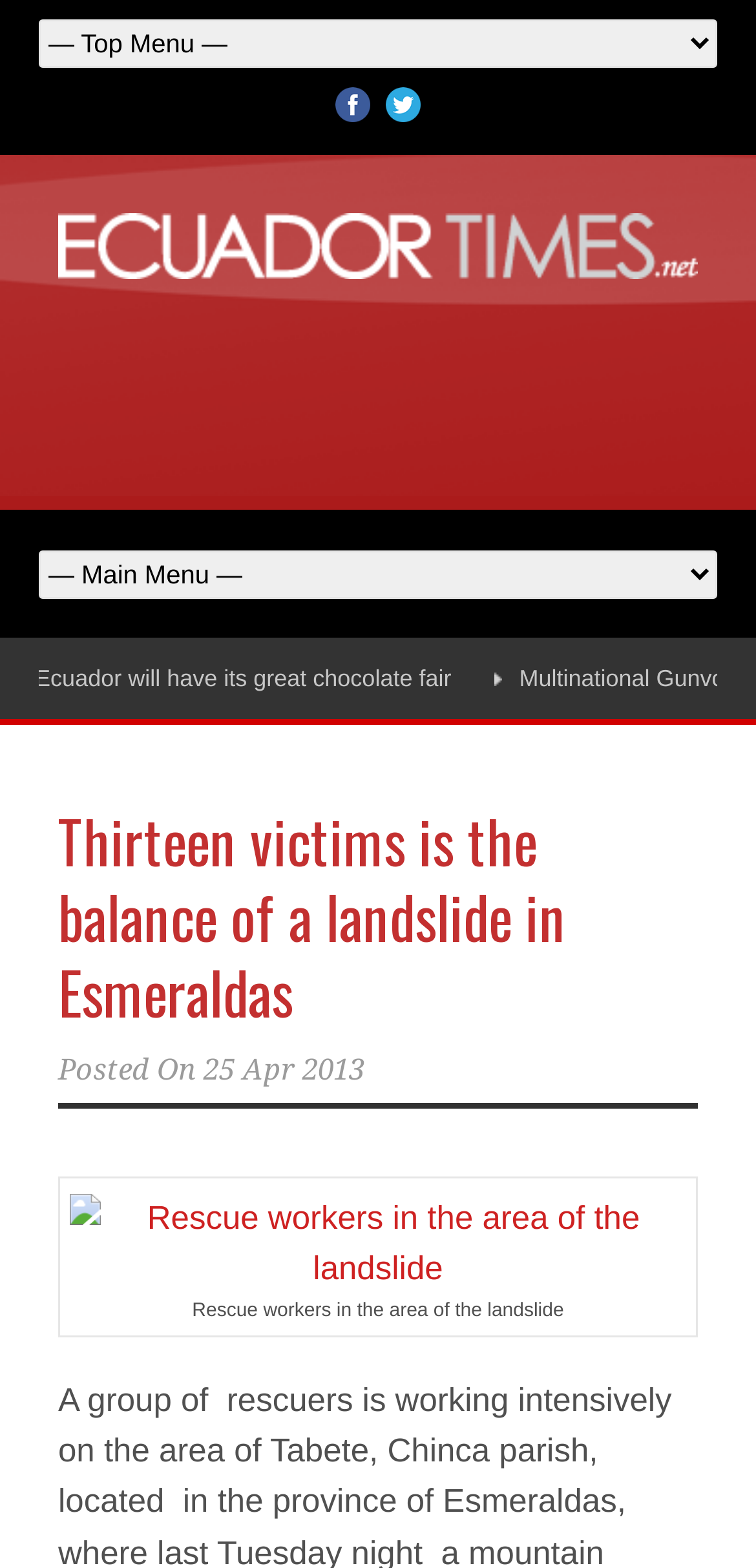What is the date of the news article?
Using the visual information, answer the question in a single word or phrase.

25 Apr 2013